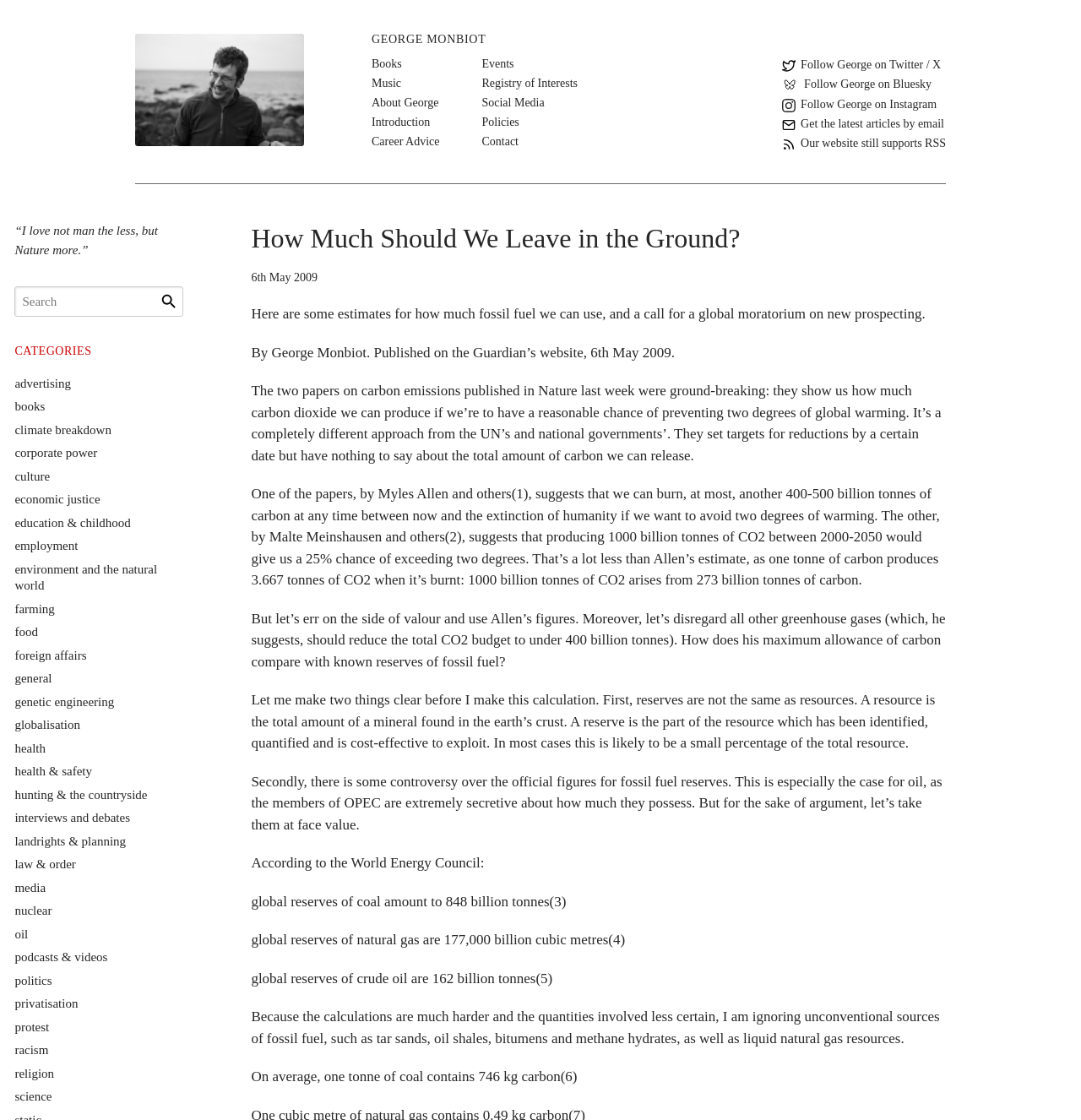Pinpoint the bounding box coordinates of the clickable area necessary to execute the following instruction: "View articles under category 'climate breakdown'". The coordinates should be given as four float numbers between 0 and 1, namely [left, top, right, bottom].

[0.014, 0.377, 0.103, 0.39]